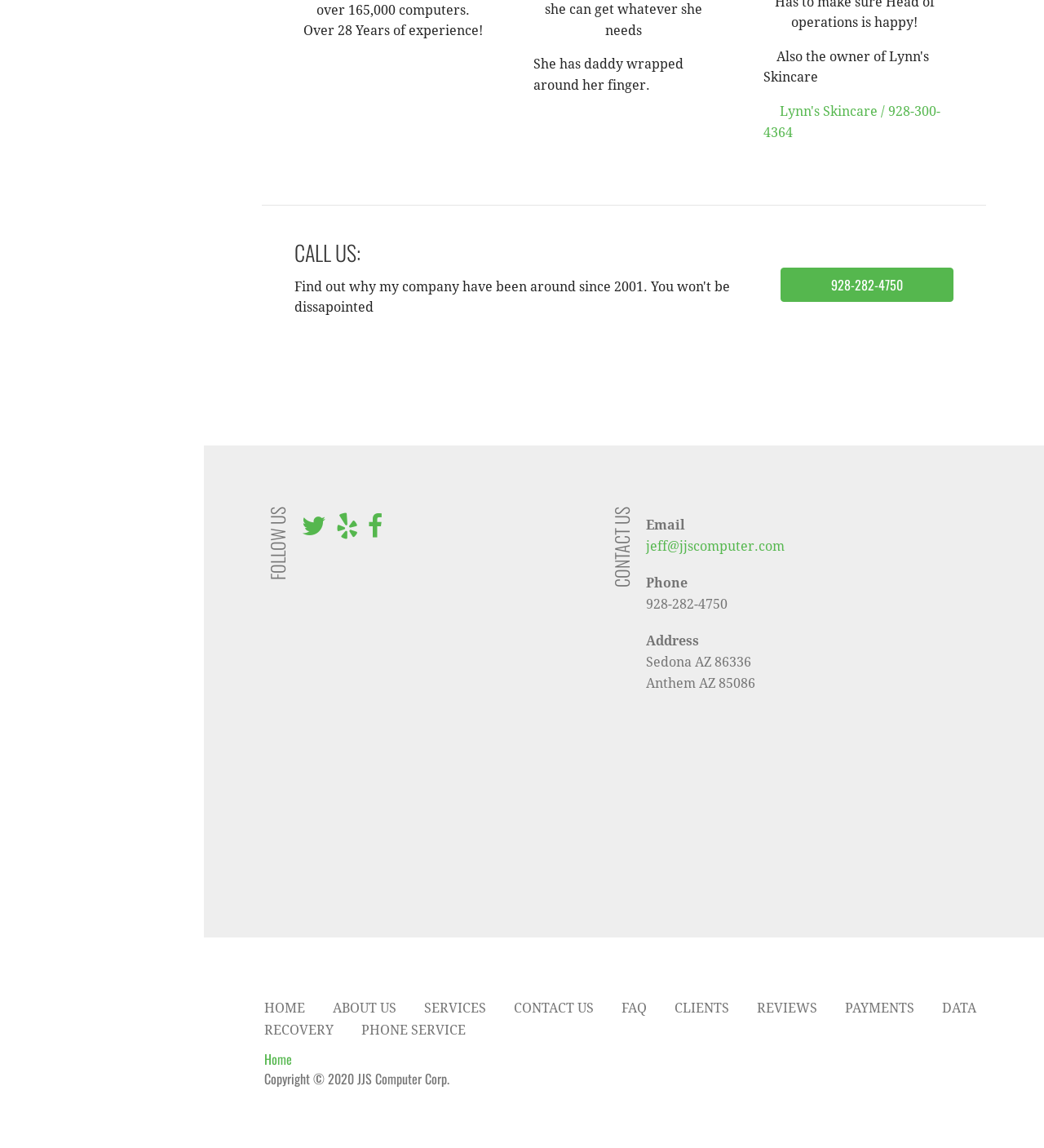What is the quote at the top of the webpage?
Refer to the image and provide a thorough answer to the question.

I found the quote by looking at the top of the webpage, where it is displayed as a static text element.